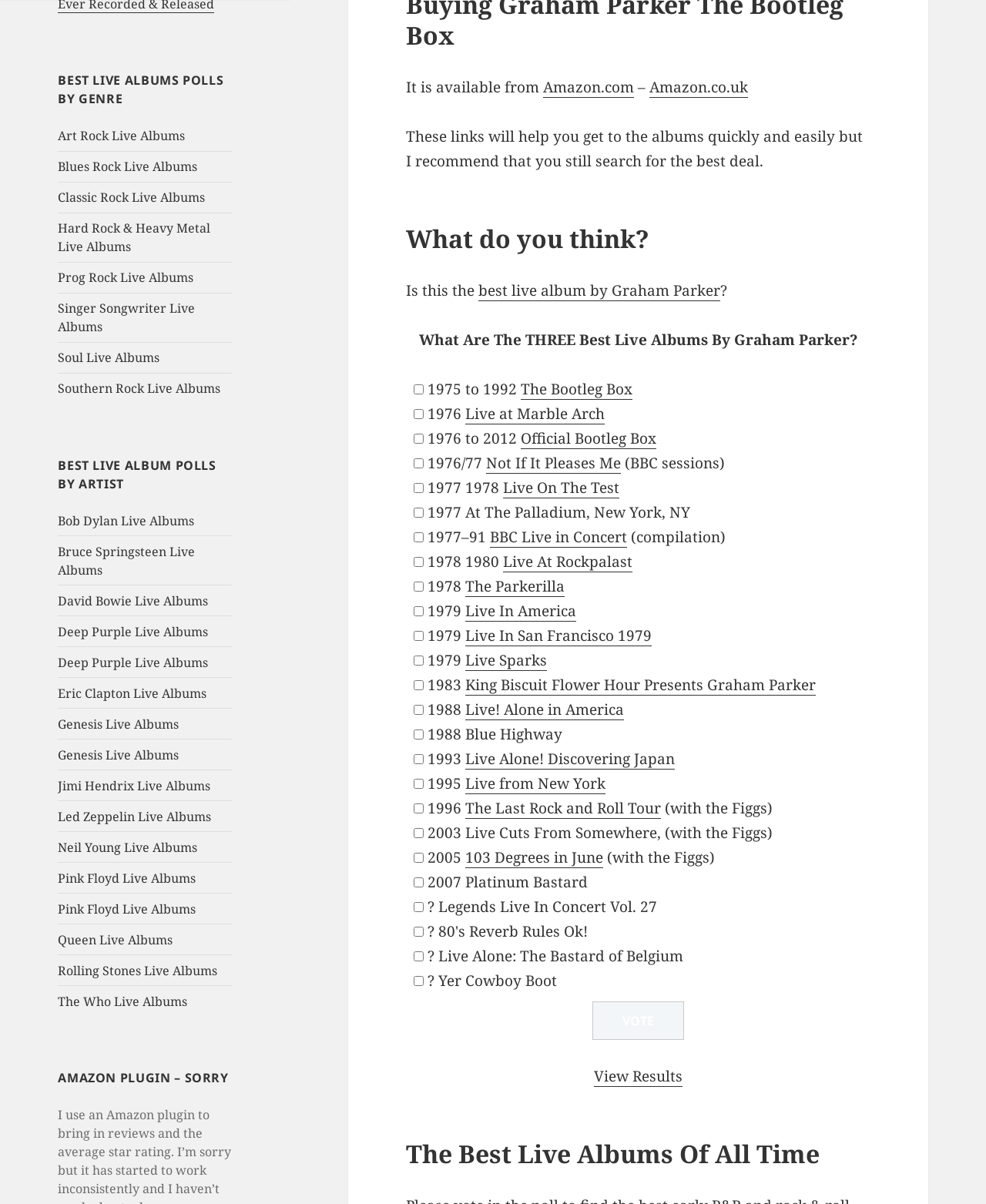Locate the bounding box coordinates of the element to click to perform the following action: 'Follow the 'Amazon.com' link'. The coordinates should be given as four float values between 0 and 1, in the form of [left, top, right, bottom].

[0.551, 0.064, 0.643, 0.081]